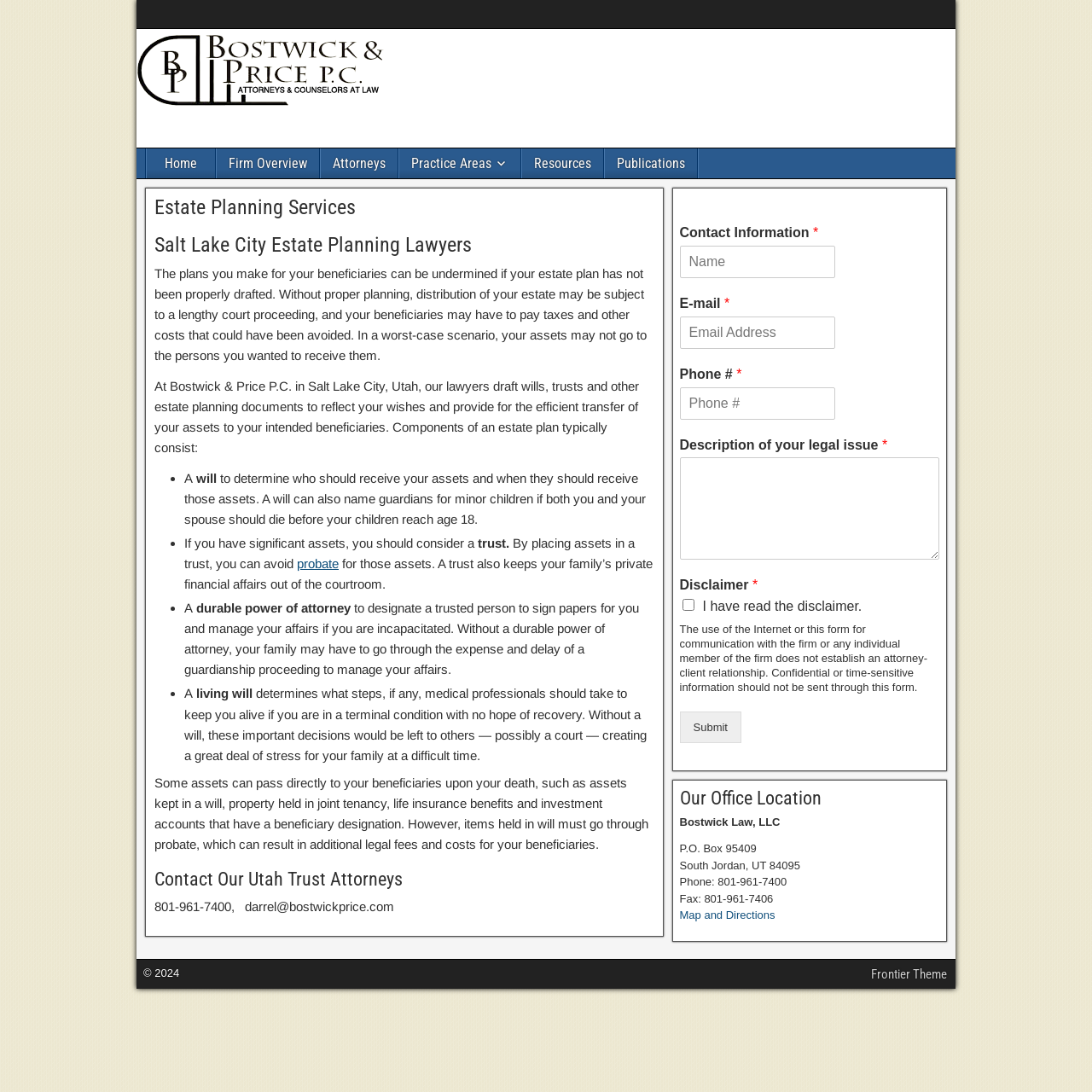Analyze the image and answer the question with as much detail as possible: 
What is the purpose of a living will?

I found the answer by reading the text content of the webpage, specifically the section that explains the components of an estate plan, which mentions that a living will determines what steps, if any, medical professionals should take to keep you alive if you are in a terminal condition with no hope of recovery.